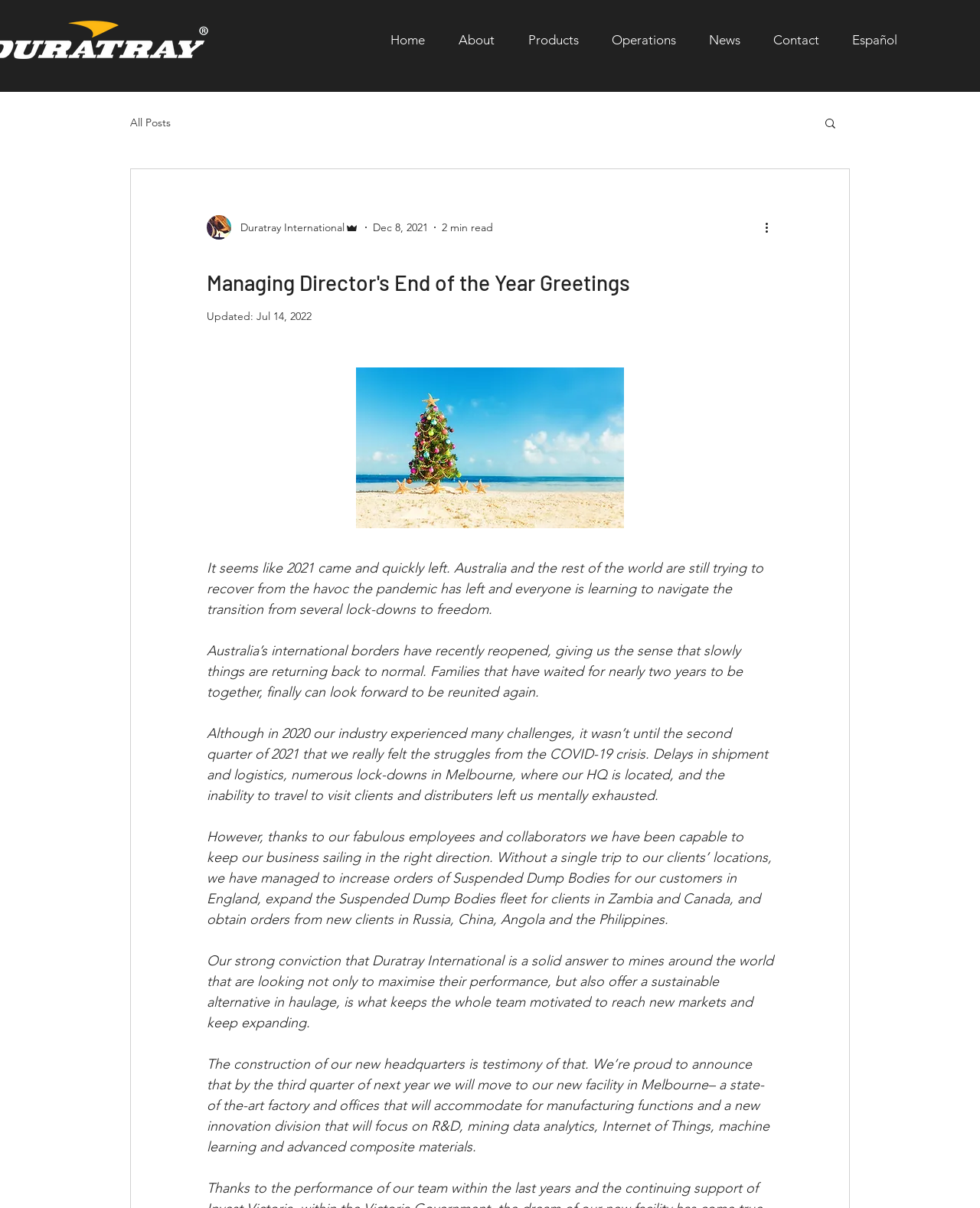Please provide the bounding box coordinates for the element that needs to be clicked to perform the following instruction: "Click on the 'Home' link". The coordinates should be given as four float numbers between 0 and 1, i.e., [left, top, right, bottom].

[0.381, 0.017, 0.451, 0.049]